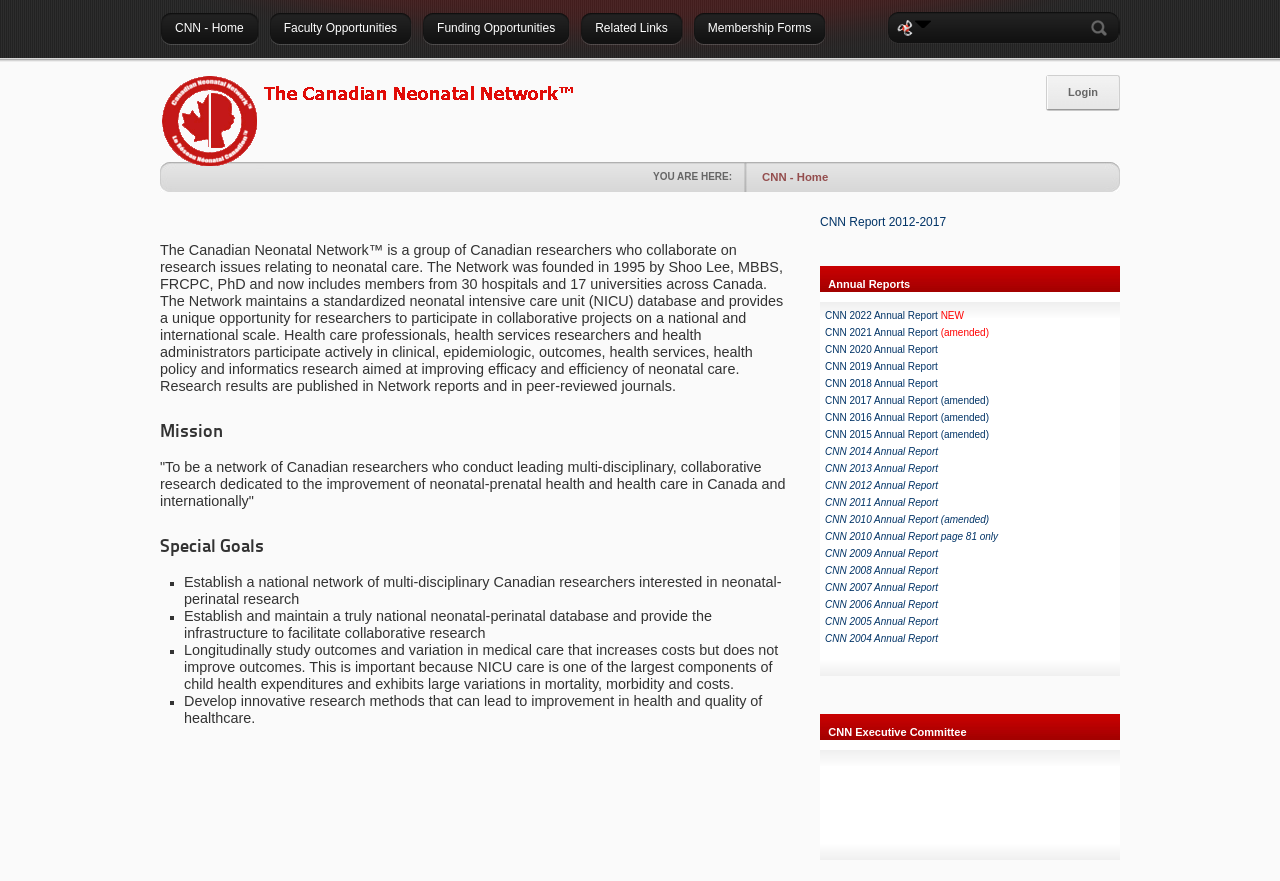Please locate the bounding box coordinates for the element that should be clicked to achieve the following instruction: "Search for something". Ensure the coordinates are given as four float numbers between 0 and 1, i.e., [left, top, right, bottom].

[0.85, 0.014, 0.873, 0.05]